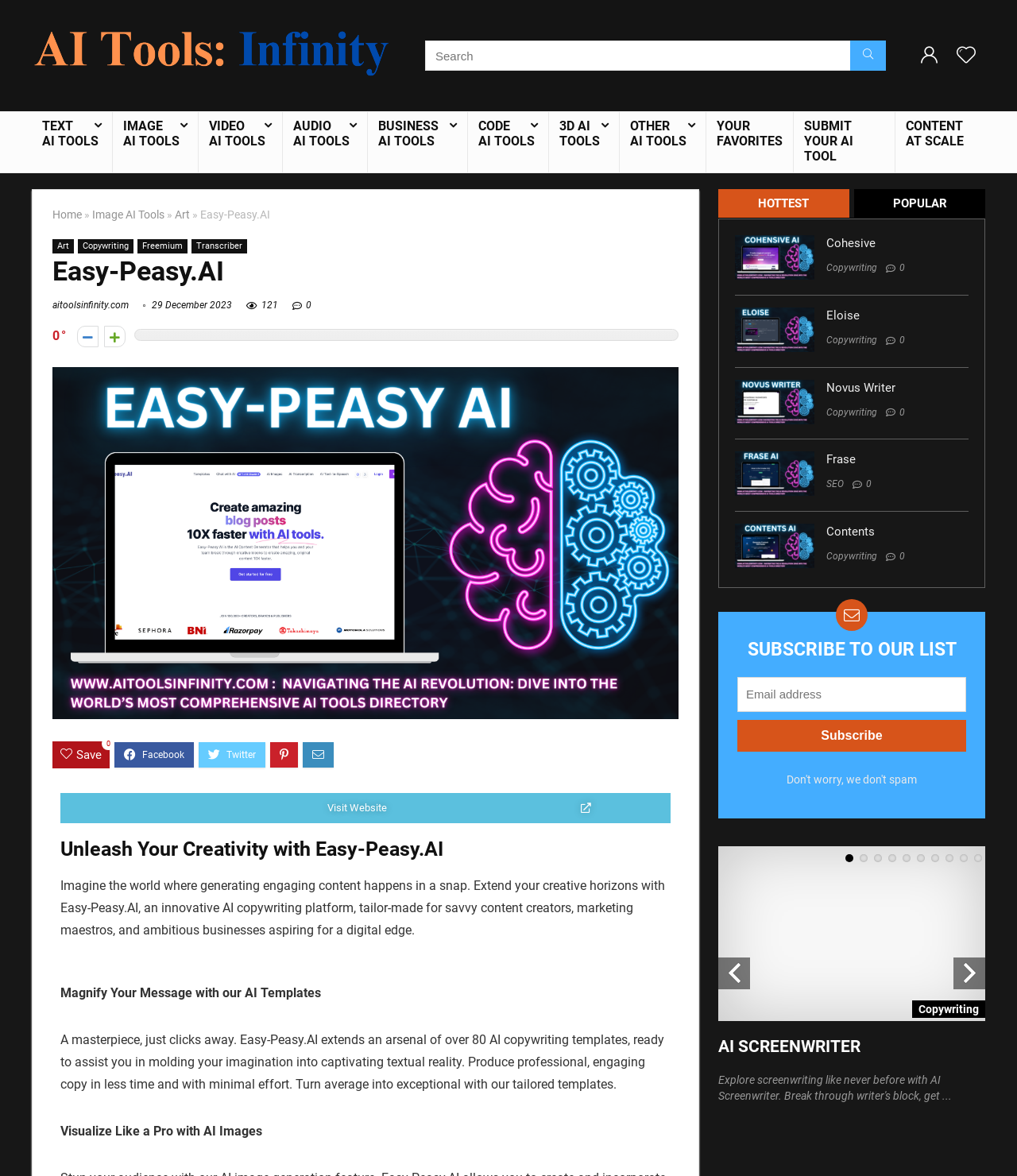Observe the image and answer the following question in detail: How many AI copywriting templates are available on Easy-Peasy.AI?

The webpage mentions that Easy-Peasy.AI extends an arsenal of over 80 AI copywriting templates, ready to assist users in molding their imagination into captivating textual reality.